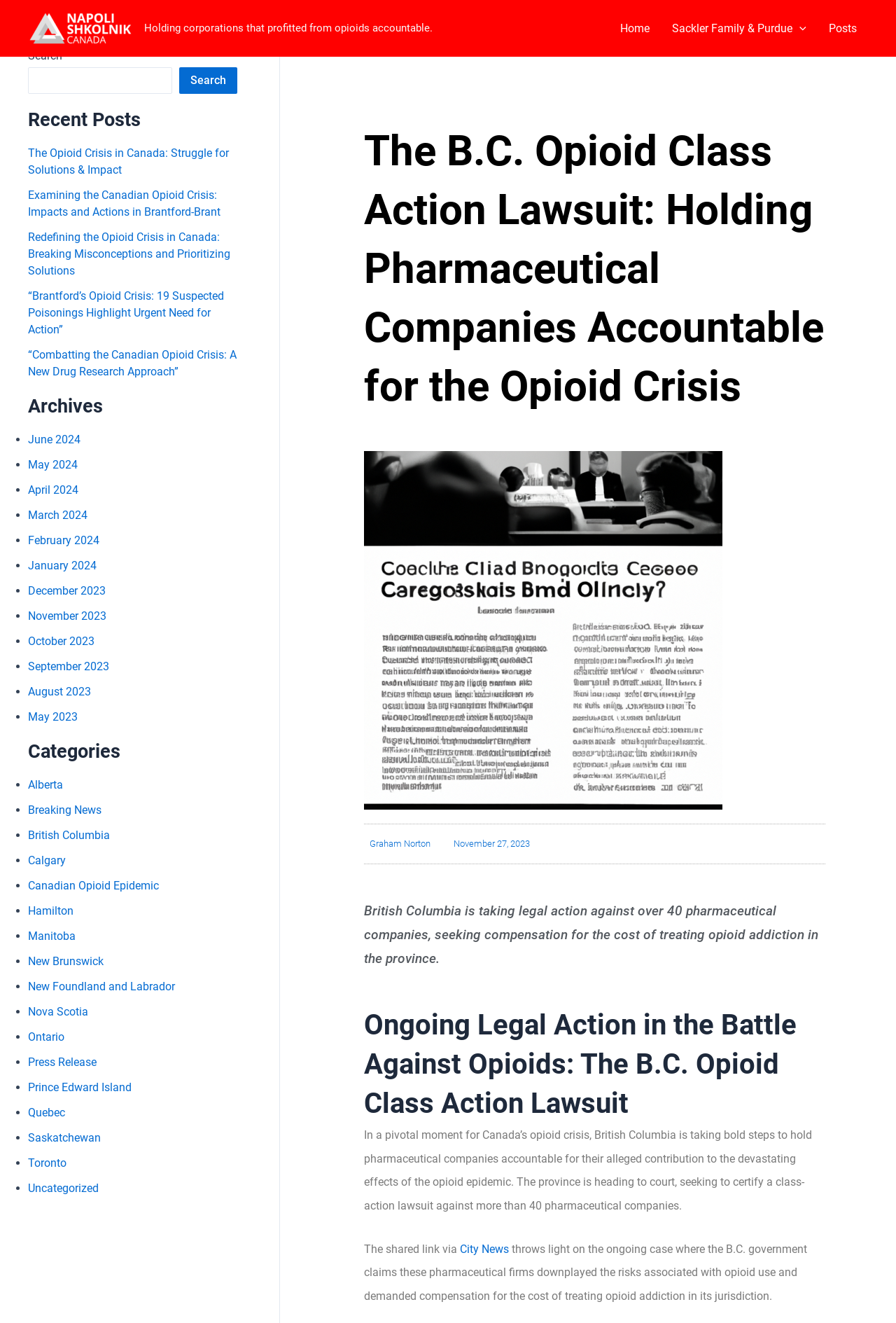Find and specify the bounding box coordinates that correspond to the clickable region for the instruction: "Search for something".

[0.031, 0.051, 0.192, 0.071]